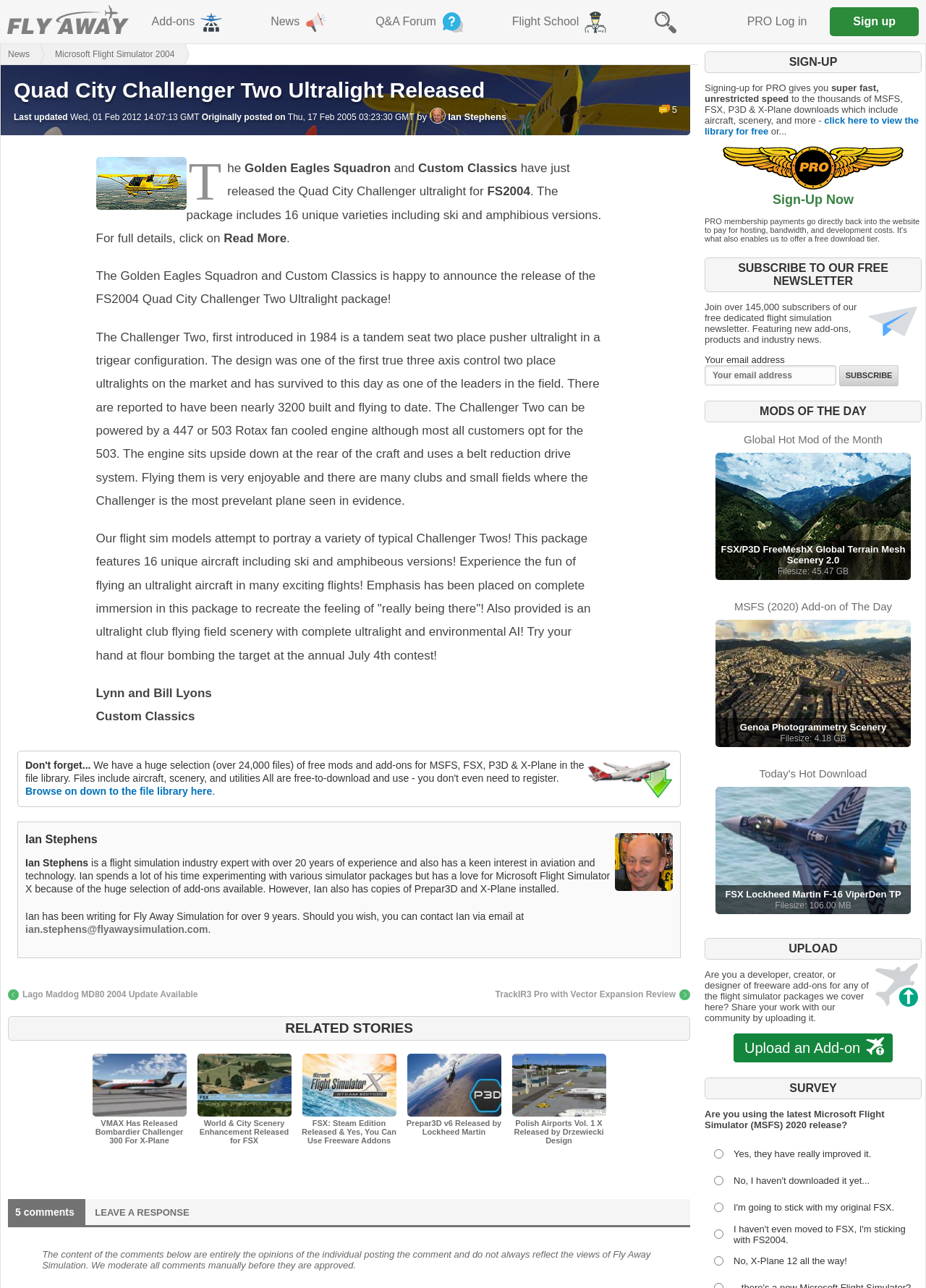Summarize the webpage with intricate details.

The webpage is about the release of the Quad City Challenger ultralight for FS2004 by the Golden Eagles Squadron and Custom Classics. The page has a heading "Quad City Challenger Two Ultralight Released" at the top, followed by a brief description of the package, which includes 16 unique varieties, including ski and amphibious versions.

Below the heading, there are several links to other sections of the website, including "Add-ons", "News", "Q&A Forum", "Flight School", and "Search". There is also a search bar with a magnifying glass icon.

The main content of the page is divided into two columns. The left column has a series of paragraphs describing the Quad City Challenger Two ultralight, its history, and its features. There are also several images and links to related stories and add-ons.

The right column has a section with links to other news articles, including "Lago Maddog MD80 2004 Update Available" and "TrackIR3 Pro with Vector Expansion Review". Below this section, there is a heading "RELATED STORIES" with links to more news articles.

Further down the page, there is a section with a heading "5 comments" and a link to "LEAVE A RESPONSE". Below this, there is a section with a heading "SIGN-UP" and a description of the benefits of signing up for a PRO account. There is also a link to "Go Pro Sign-Up Now" with a "Go Pro" image.

The page also has a section with a heading "SUBSCRIBE TO OUR FREE NEWSLETTER" and a description of the newsletter. There is a textbox to enter an email address and a "Subscribe" button.

Finally, there are sections with headings "MODS OF THE DAY" and "UPLOAD", with links to various add-ons and mods for flight simulation software.